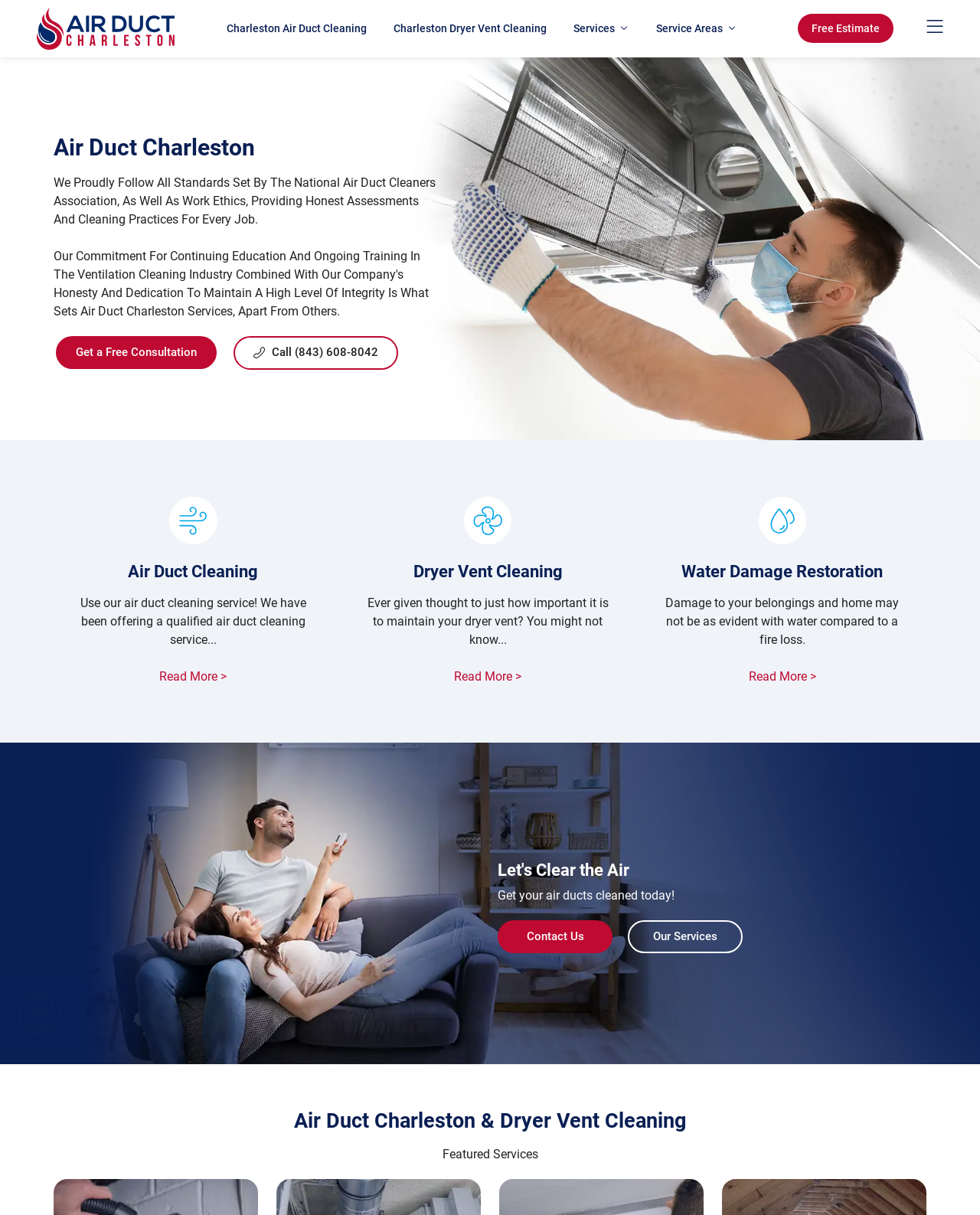Reply to the question with a brief word or phrase: What is the company name?

Air Duct Charleston